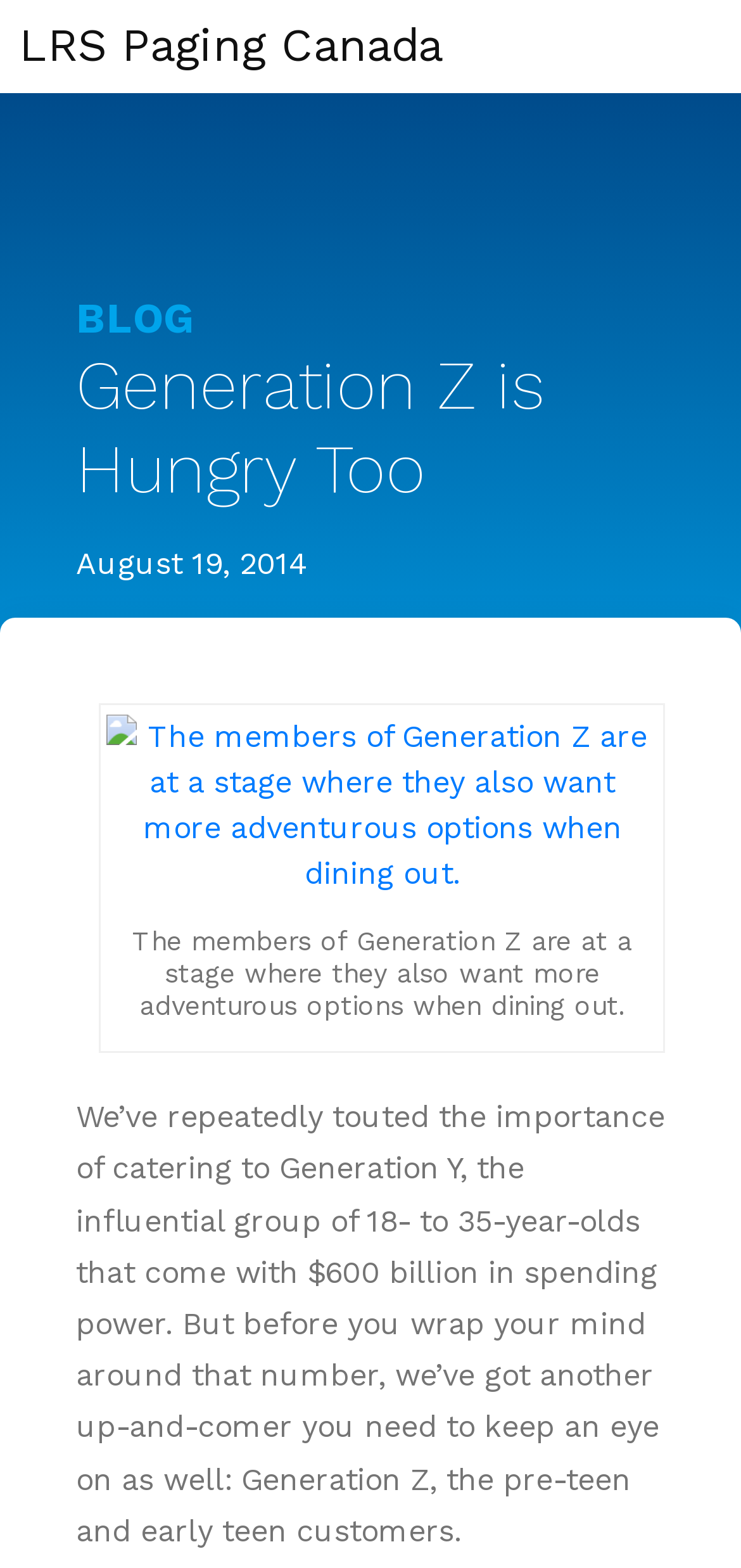What is the spending power of Generation Y?
Using the image, respond with a single word or phrase.

$600 billion